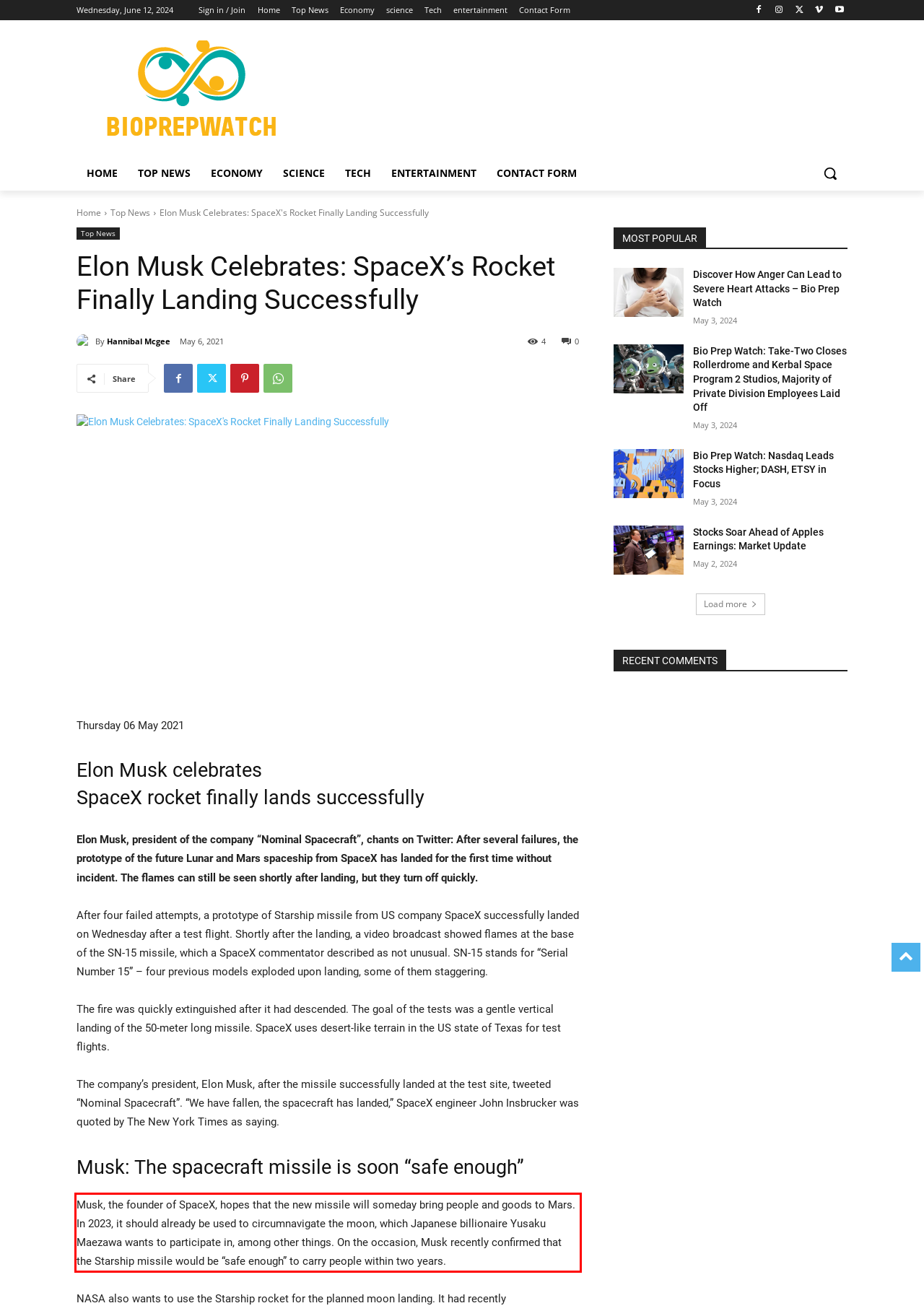Using the provided webpage screenshot, recognize the text content in the area marked by the red bounding box.

Musk, the founder of SpaceX, hopes that the new missile will someday bring people and goods to Mars. In 2023, it should already be used to circumnavigate the moon, which Japanese billionaire Yusaku Maezawa wants to participate in, among other things. On the occasion, Musk recently confirmed that the Starship missile would be “safe enough” to carry people within two years.